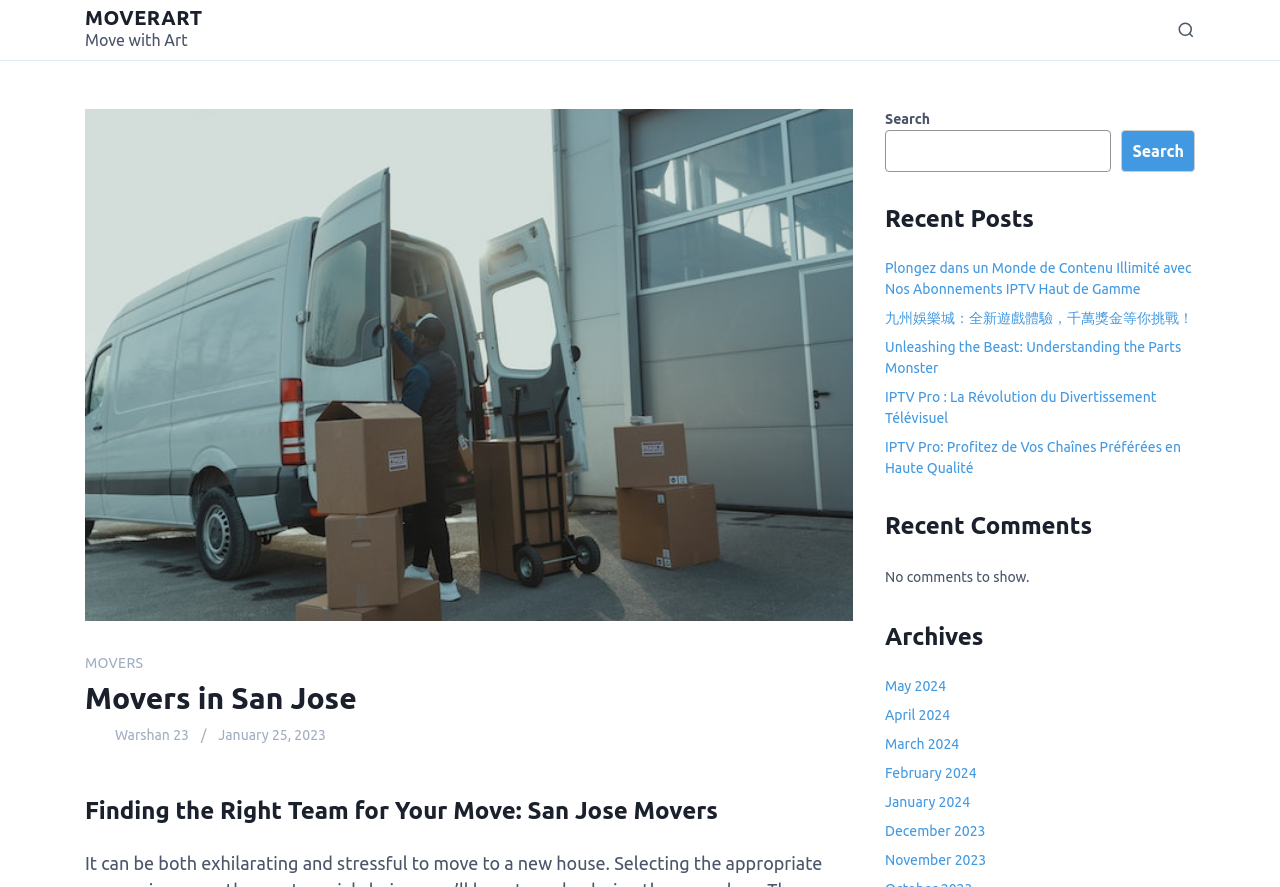Please determine the bounding box coordinates for the element with the description: "January 2024".

[0.691, 0.895, 0.758, 0.913]